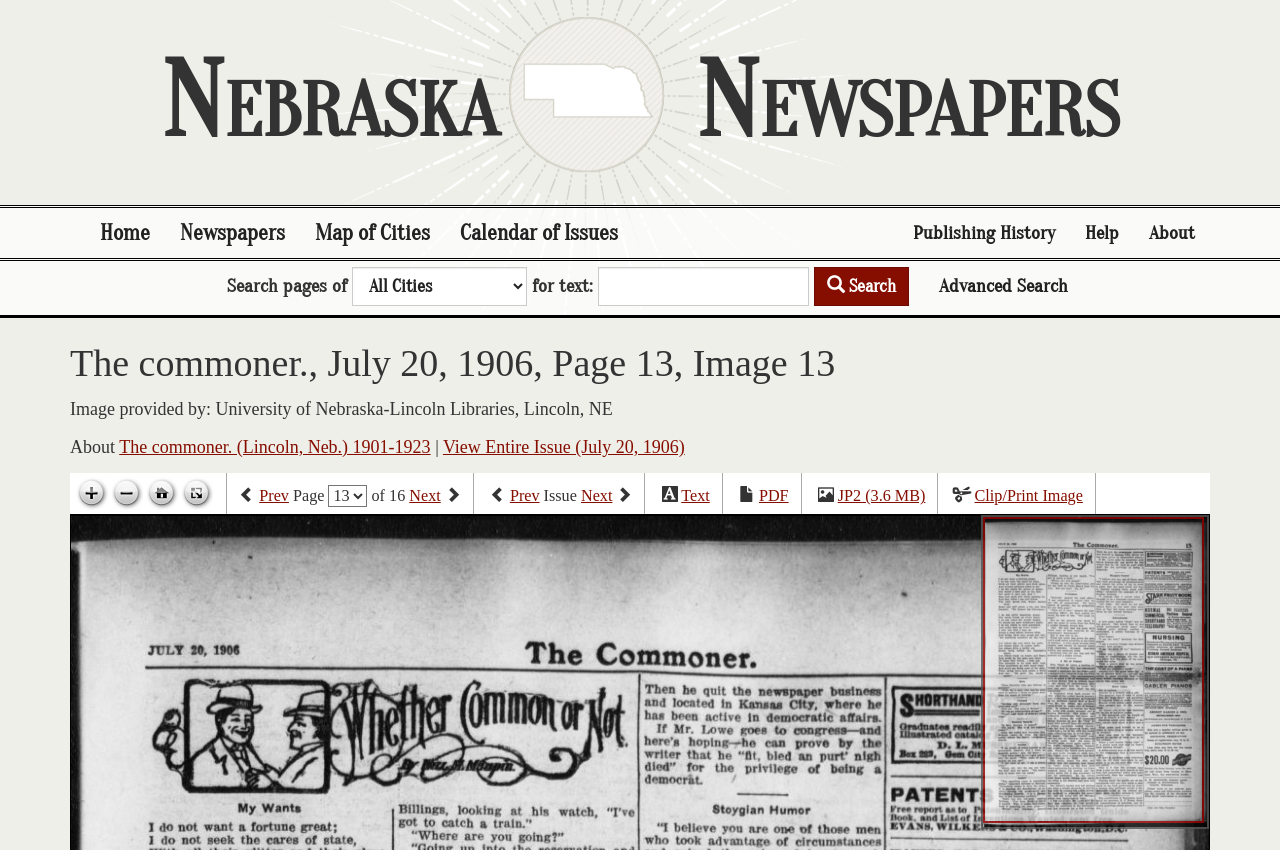What is the name of the newspaper?
Provide a concise answer using a single word or phrase based on the image.

The commoner.